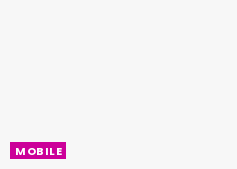Look at the image and answer the question in detail:
Is the word 'MOBILE' in lowercase letters?

According to the caption, the word 'MOBILE' is displayed in bold, capitalized letters, which means it is in uppercase letters, not lowercase.